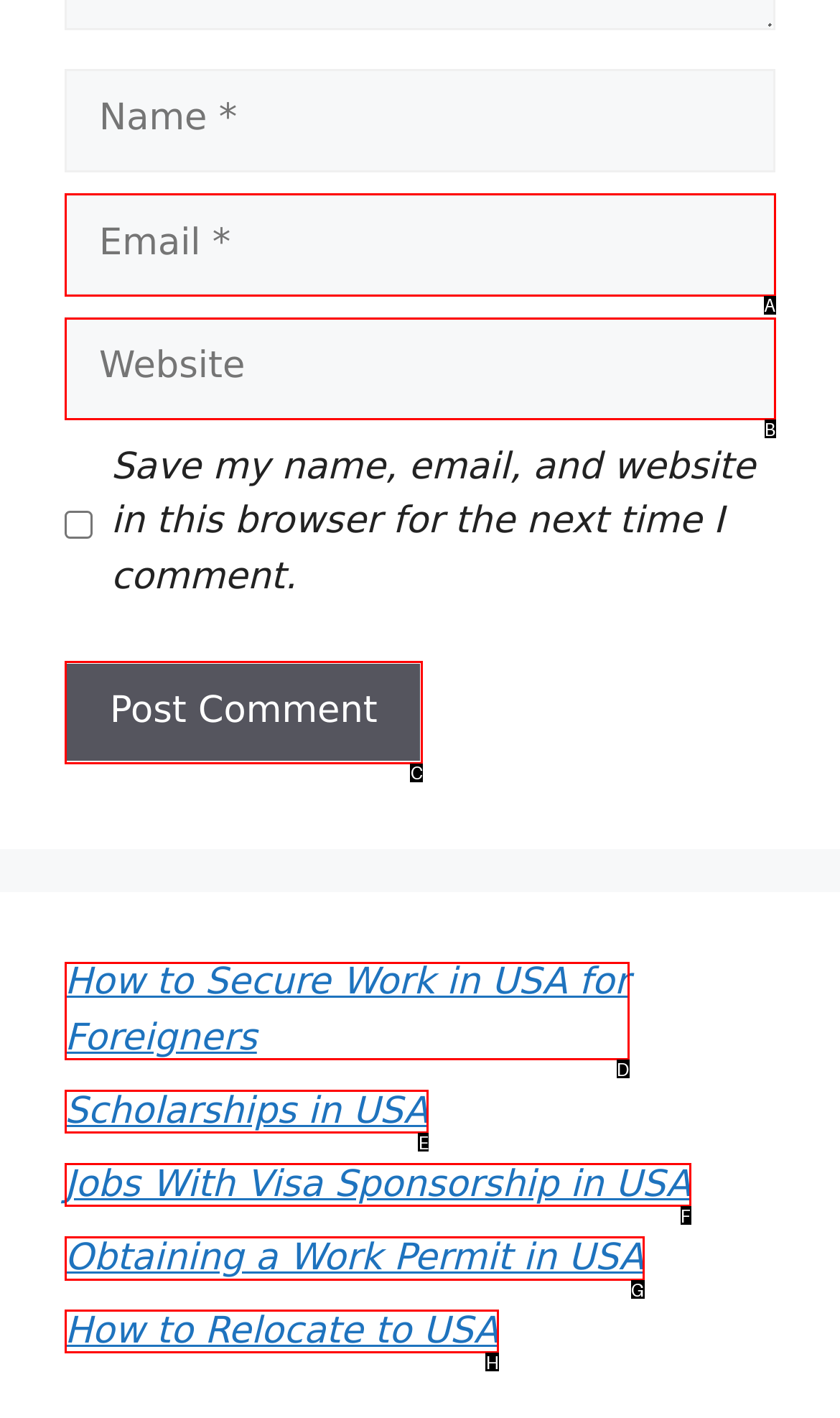Which option should be clicked to execute the task: Visit the page about obtaining a work permit in USA?
Reply with the letter of the chosen option.

G